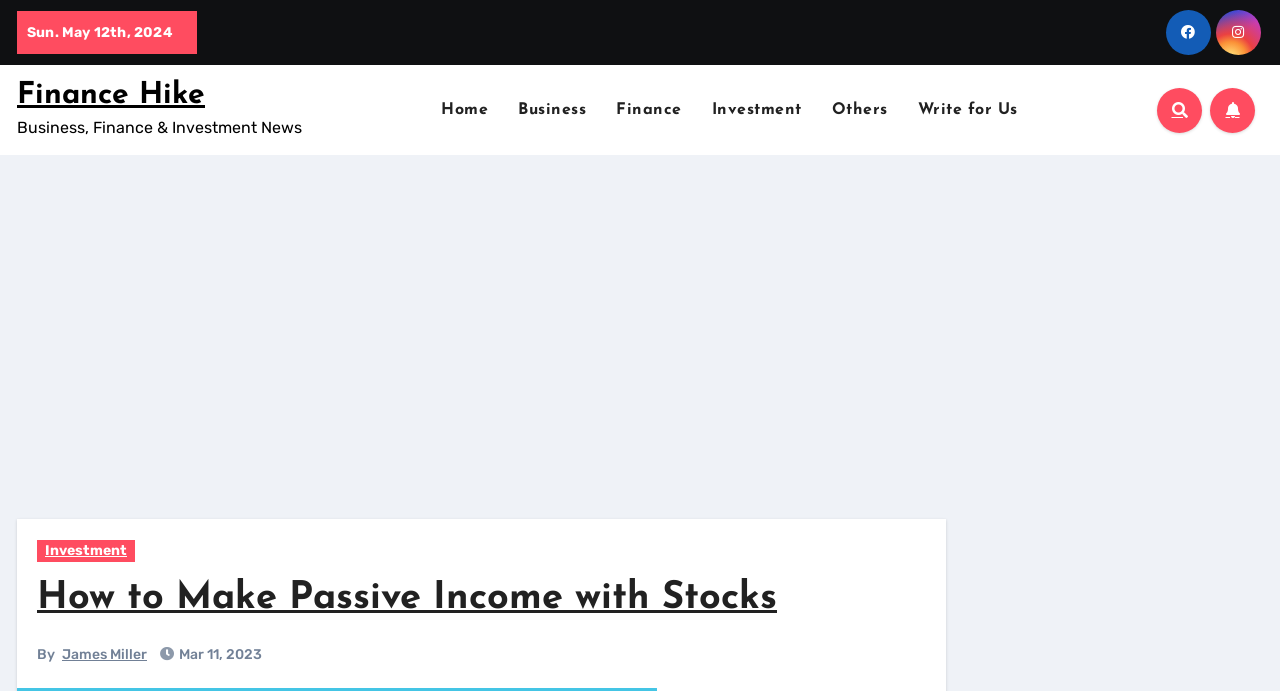Write a detailed summary of the webpage.

The webpage is about finance and investment news, with a focus on making passive income with stocks. At the top left, there is a date "Sun. May 12th, 2024" displayed. On the top right, there are several social media links, including Facebook, Twitter, and LinkedIn, represented by their respective icons. 

Below the date, there is a header section with a title "Finance Hike" and a subtitle "Business, Finance & Investment News". 

To the right of the header, there is a navigation menu with links to different sections, including "Home", "Business", "Finance", "Investment", "Others", and "Write for Us". 

On the top right corner, there are two more icons, a search icon and a bell icon. 

The main content of the webpage is an article titled "How to Make Passive Income with Stocks", which is an investment guide. The article is written by James Miller and was published on Mar 11, 2023. 

Above the article, there is a large advertisement banner that takes up most of the width of the page. 

At the bottom of the page, there is a link to the article "How to Make Passive Income with Stocks" again, and another link to the "Investment" section.